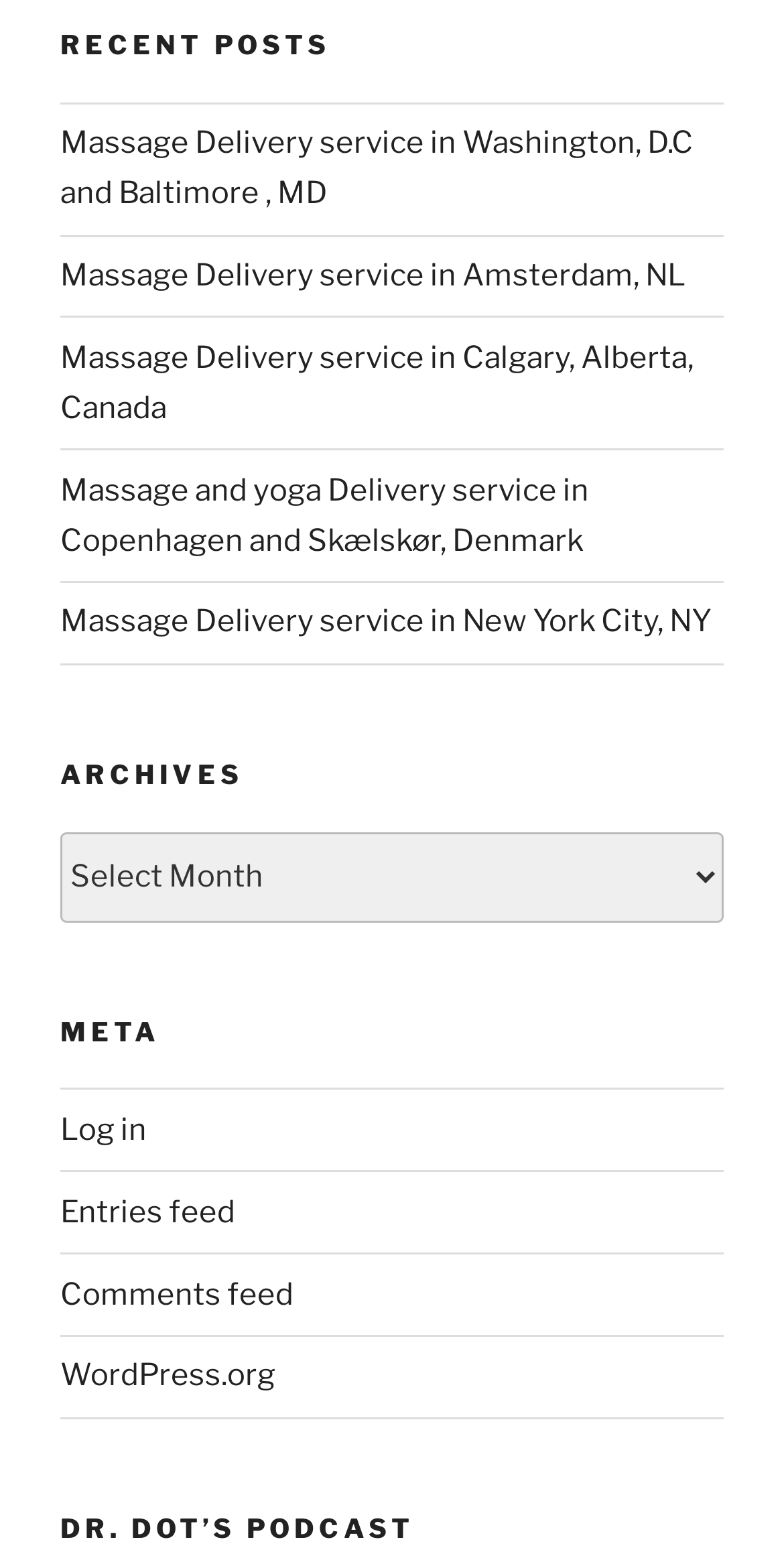What is the name of the podcast mentioned on the webpage?
Answer briefly with a single word or phrase based on the image.

DR. DOT’S PODCAST